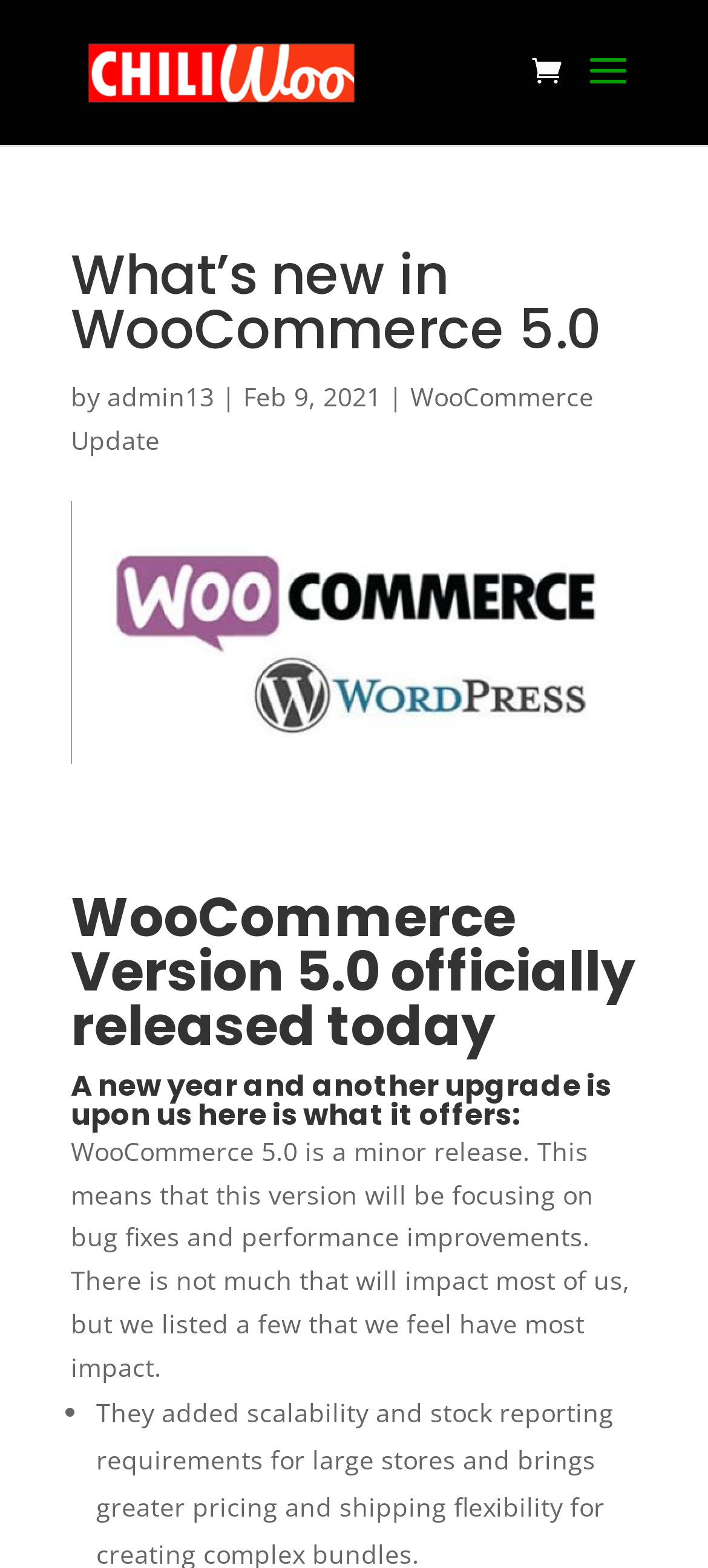Based on the element description, predict the bounding box coordinates (top-left x, top-left y, bottom-right x, bottom-right y) for the UI element in the screenshot: alt="CHILI Woo"

[0.11, 0.033, 0.51, 0.057]